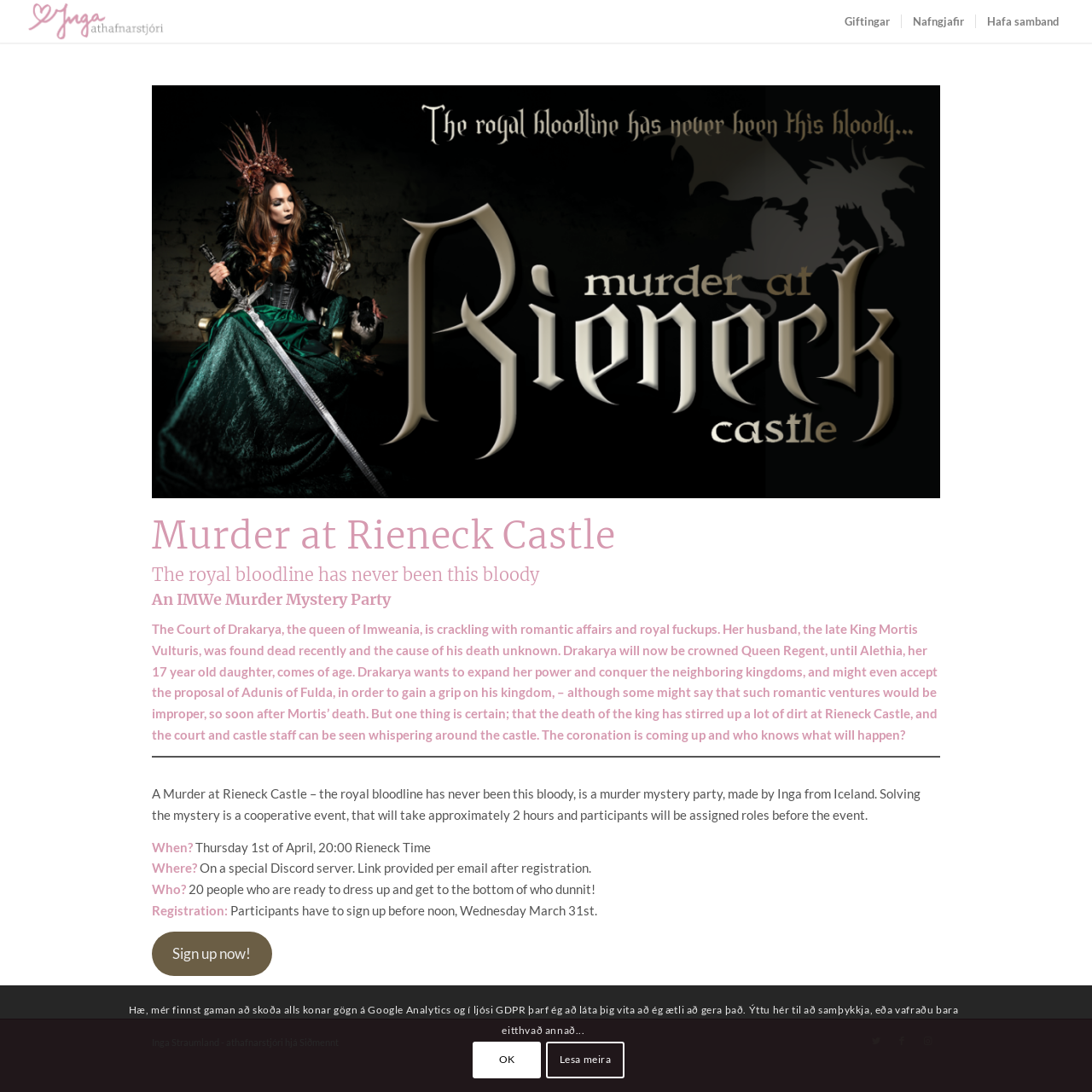When is the coronation taking place?
Please answer using one word or phrase, based on the screenshot.

Thursday 1st of April